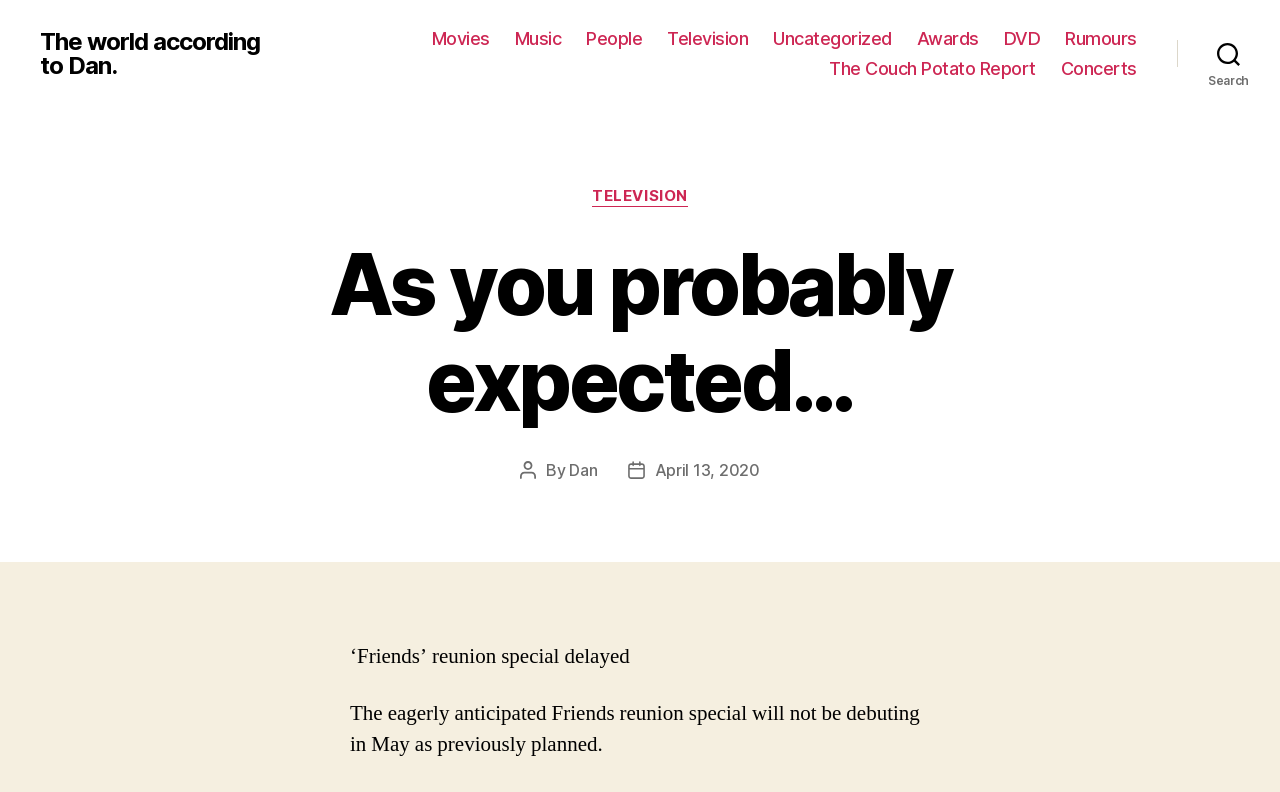Find the bounding box coordinates for the area that must be clicked to perform this action: "Click on the 'Movies' link".

[0.337, 0.035, 0.383, 0.063]